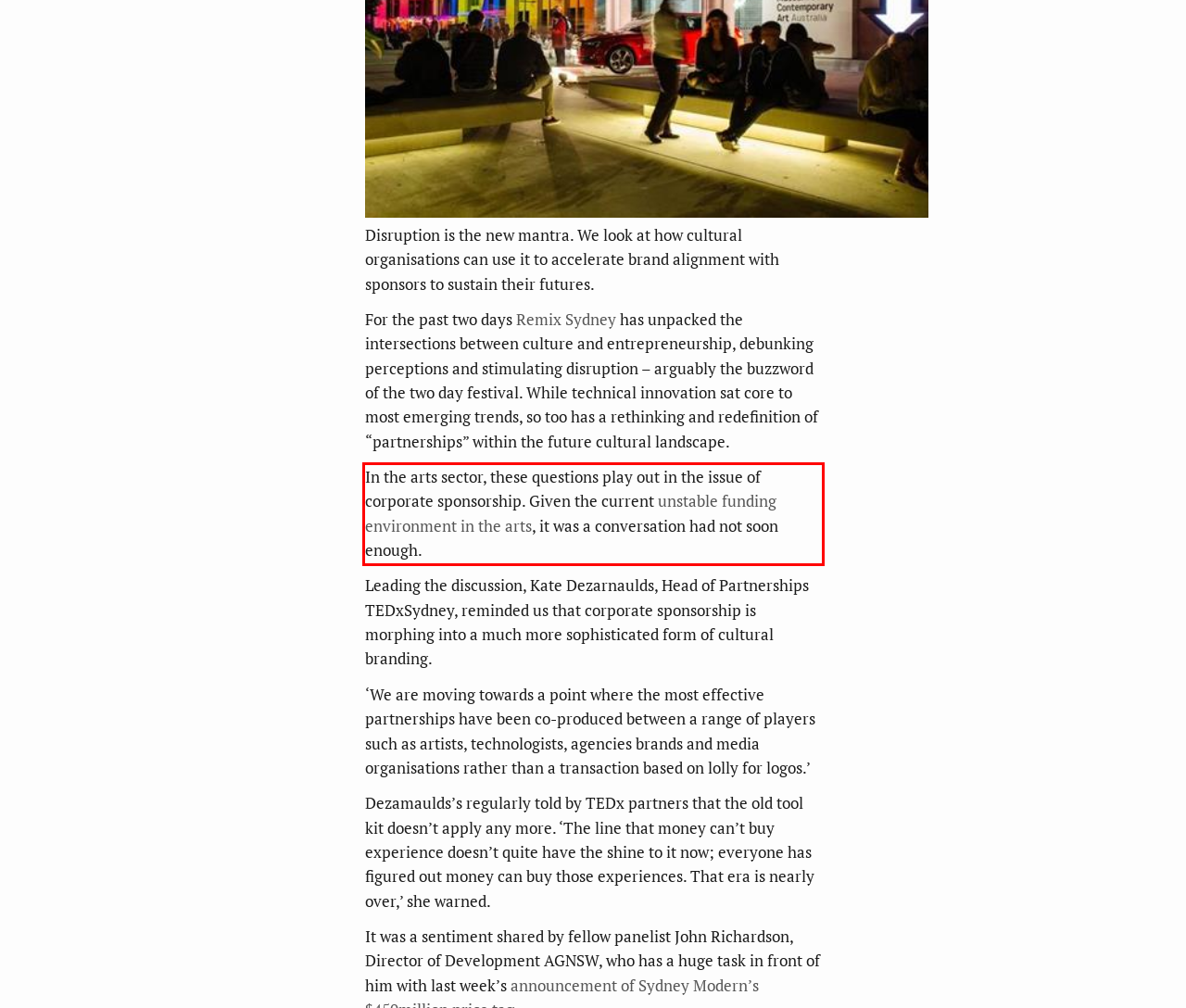Please analyze the screenshot of a webpage and extract the text content within the red bounding box using OCR.

In the arts sector, these questions play out in the issue of corporate sponsorship. Given the current unstable funding environment in the arts, it was a conversation had not soon enough.